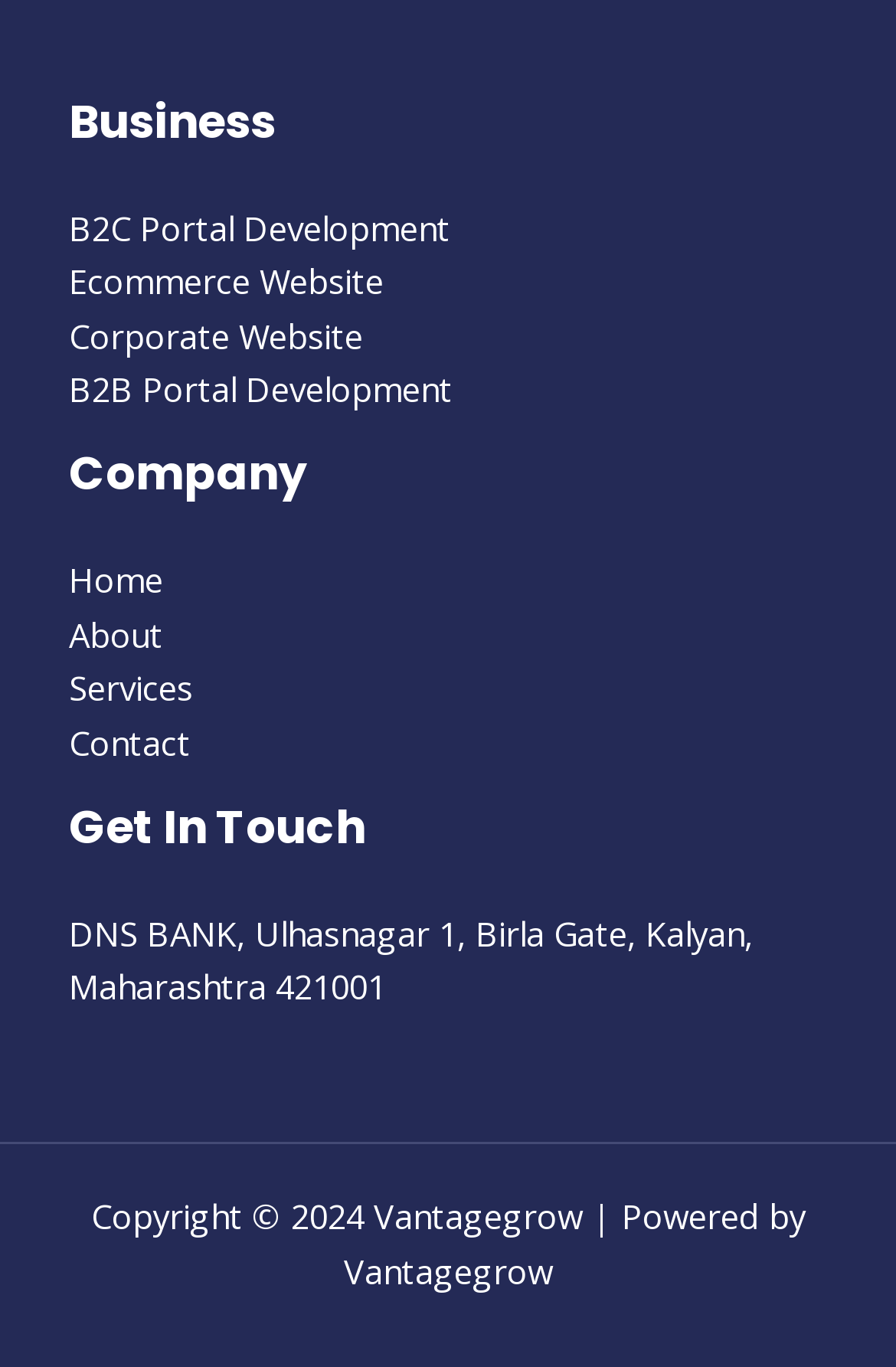Please specify the bounding box coordinates for the clickable region that will help you carry out the instruction: "Check B2B Portal Development".

[0.077, 0.267, 0.505, 0.301]